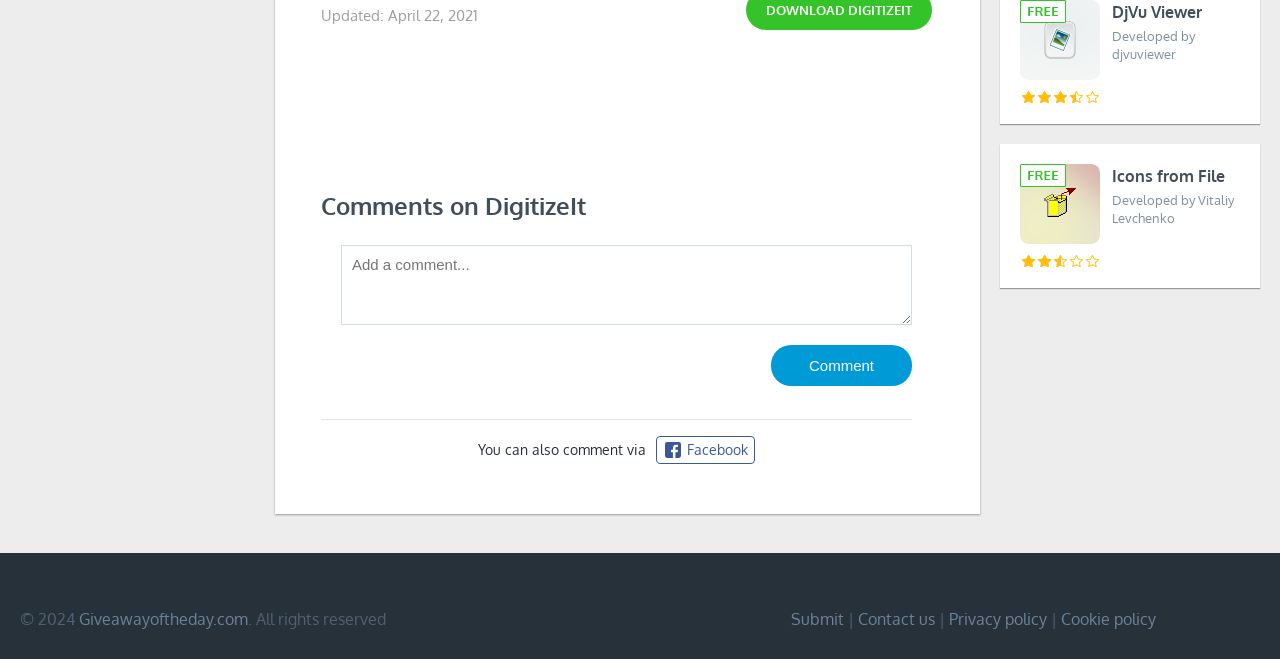Kindly provide the bounding box coordinates of the section you need to click on to fulfill the given instruction: "Click on 'About Favero Assioma'".

None